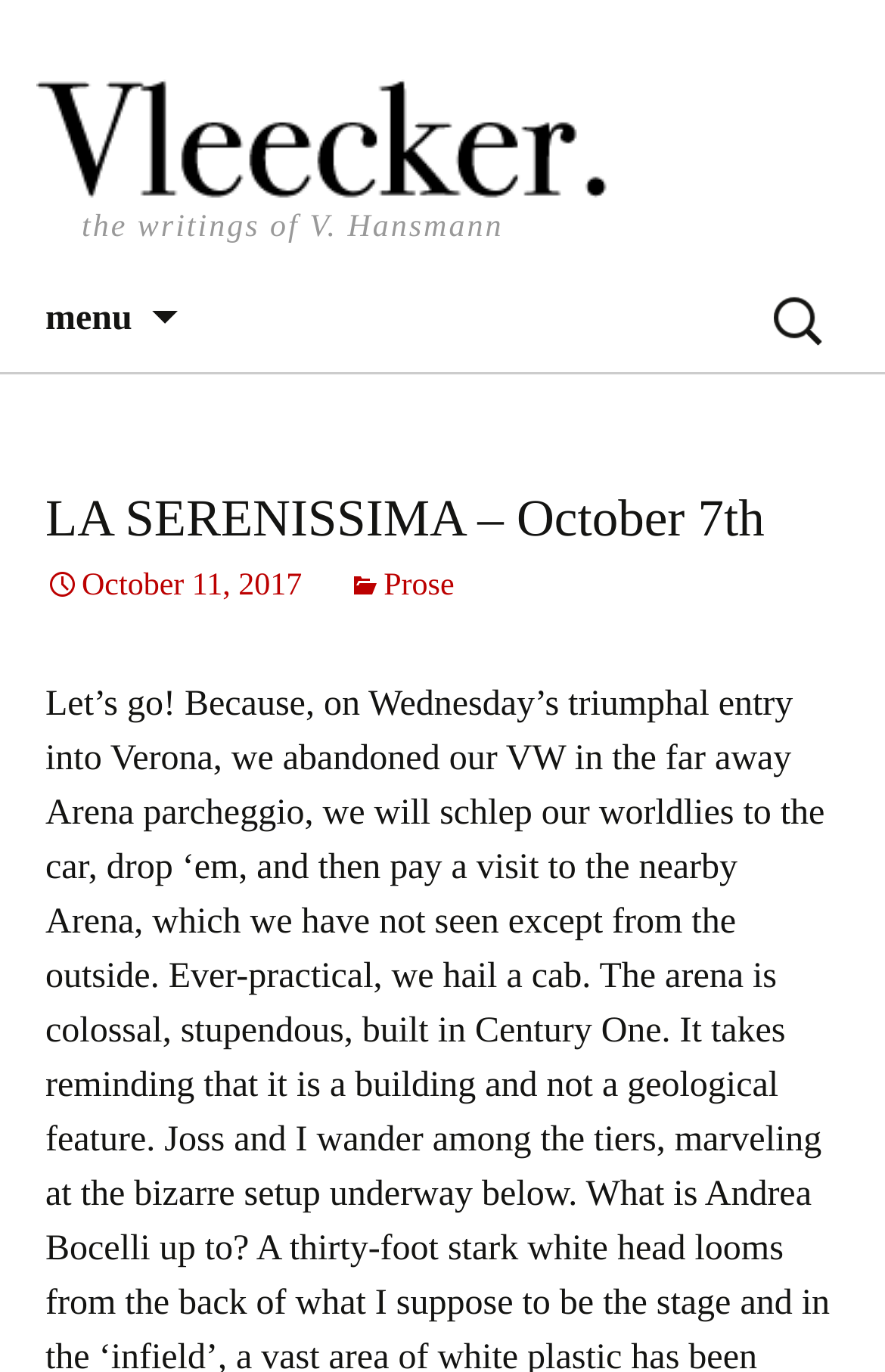Please reply to the following question with a single word or a short phrase:
What is the main topic of the webpage?

LA SERENISSIMA